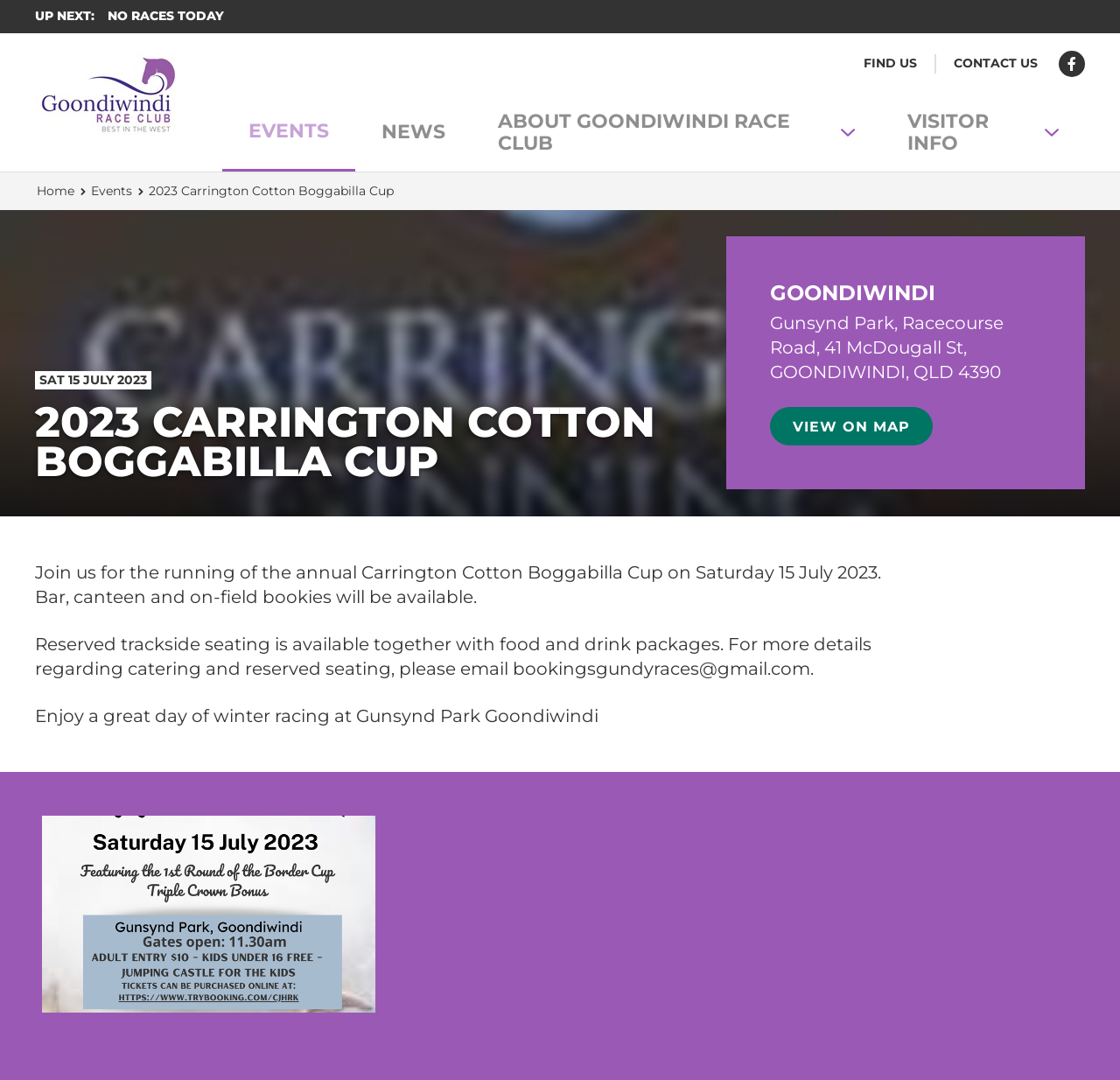Please locate the bounding box coordinates of the region I need to click to follow this instruction: "view events".

[0.198, 0.085, 0.317, 0.156]